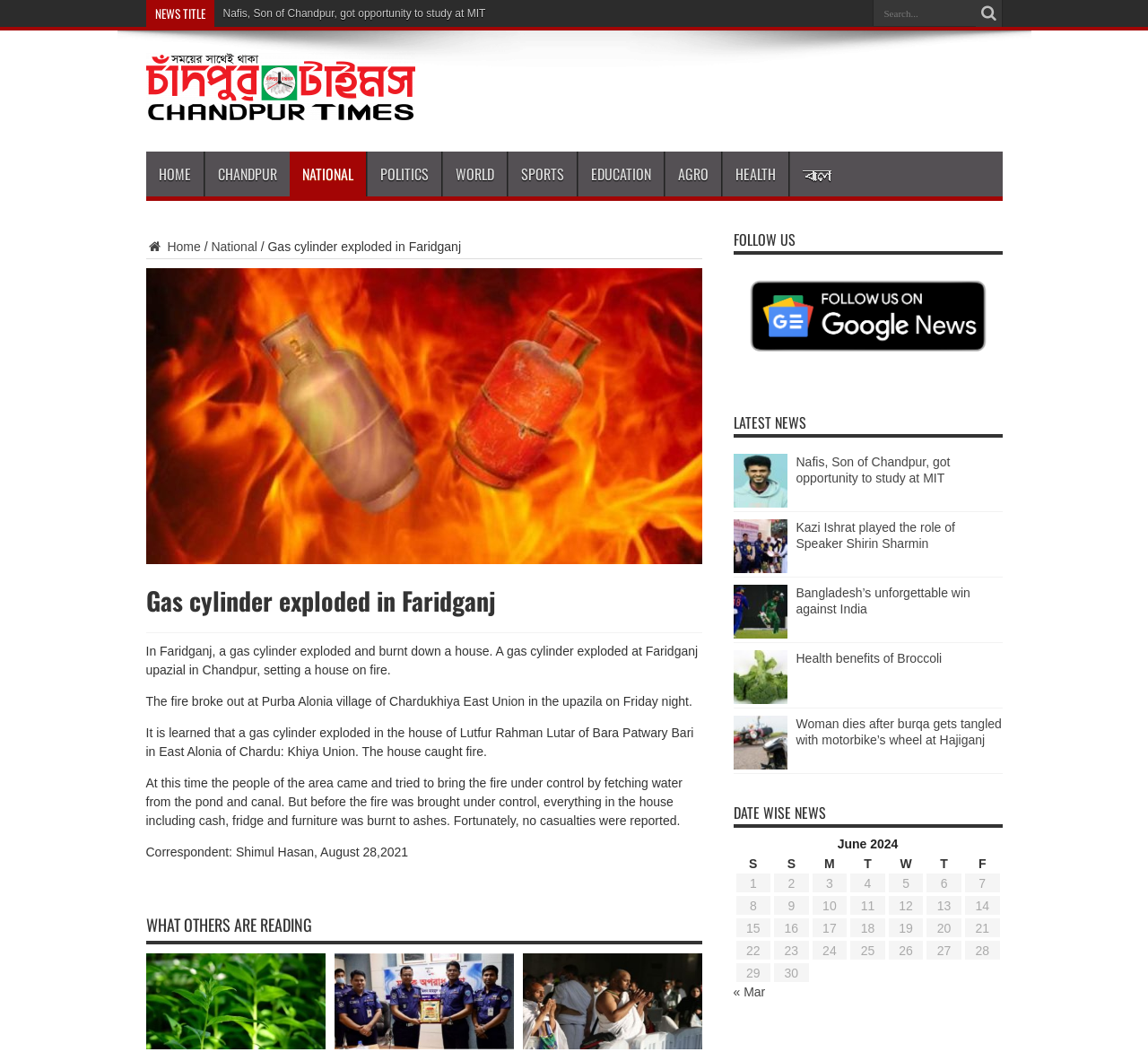What is the name of the village where the gas cylinder explosion occurred?
From the image, provide a succinct answer in one word or a short phrase.

Purba Alonia